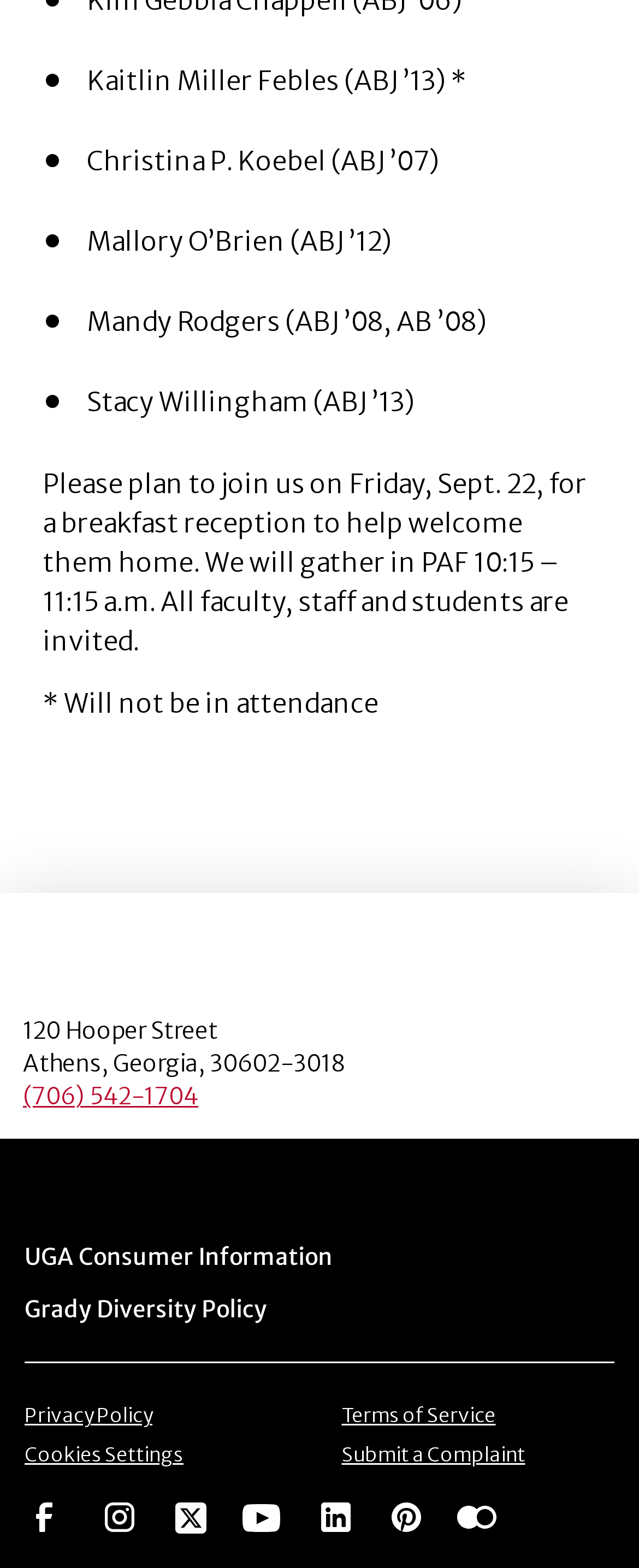Identify the bounding box coordinates of the clickable region necessary to fulfill the following instruction: "Click the link to Main Logo". The bounding box coordinates should be four float numbers between 0 and 1, i.e., [left, top, right, bottom].

[0.036, 0.6, 0.459, 0.618]